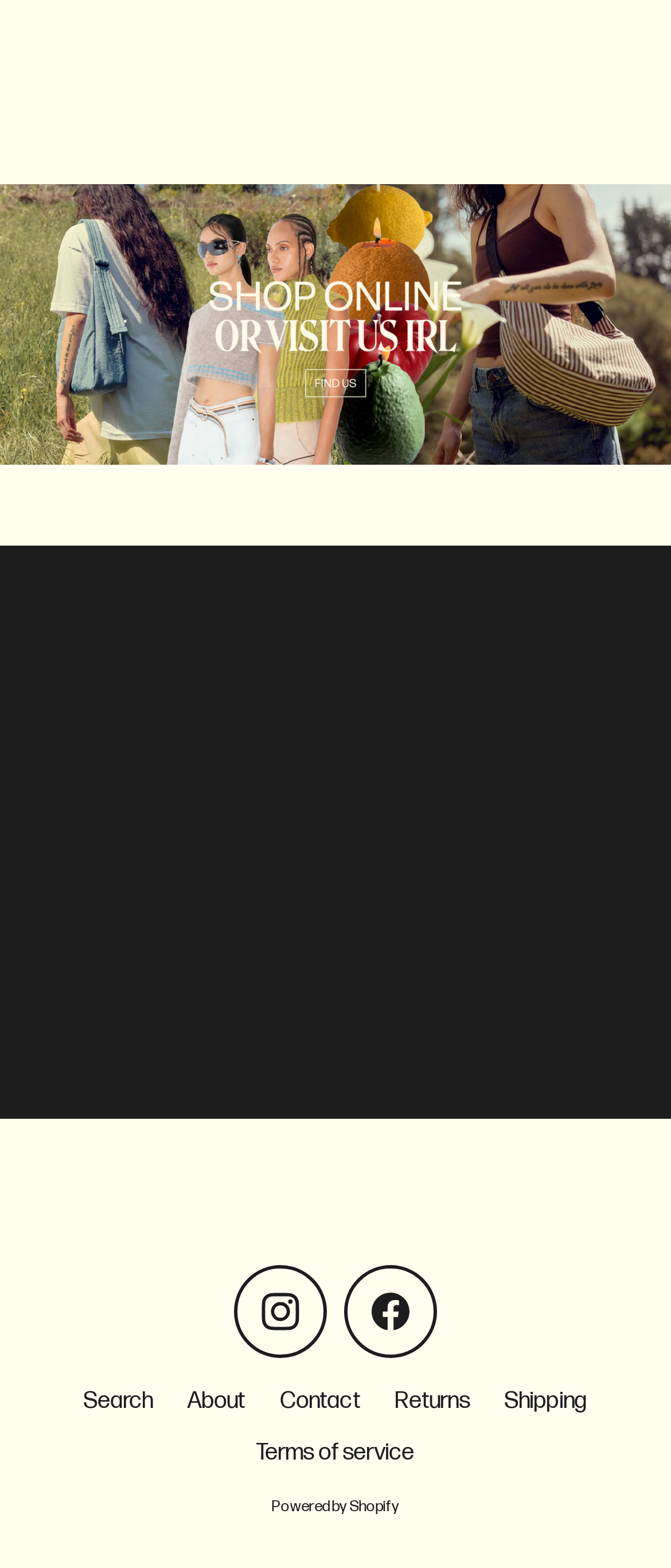Based on the element description: "Search", identify the bounding box coordinates for this UI element. The coordinates must be four float numbers between 0 and 1, listed as [left, top, right, bottom].

[0.099, 0.877, 0.254, 0.91]